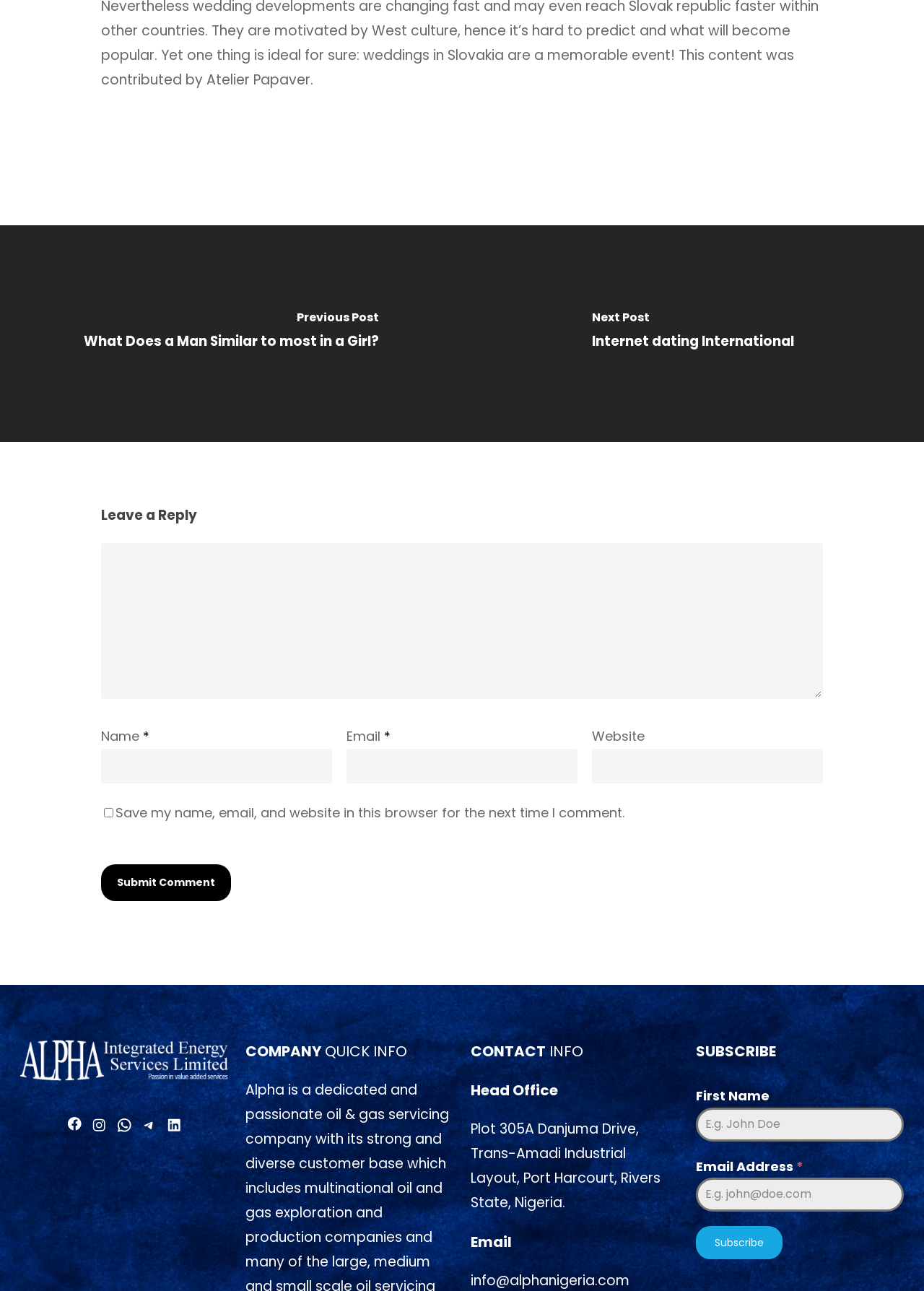Determine the bounding box coordinates of the clickable element necessary to fulfill the instruction: "Subscribe to the newsletter". Provide the coordinates as four float numbers within the 0 to 1 range, i.e., [left, top, right, bottom].

[0.753, 0.95, 0.847, 0.976]